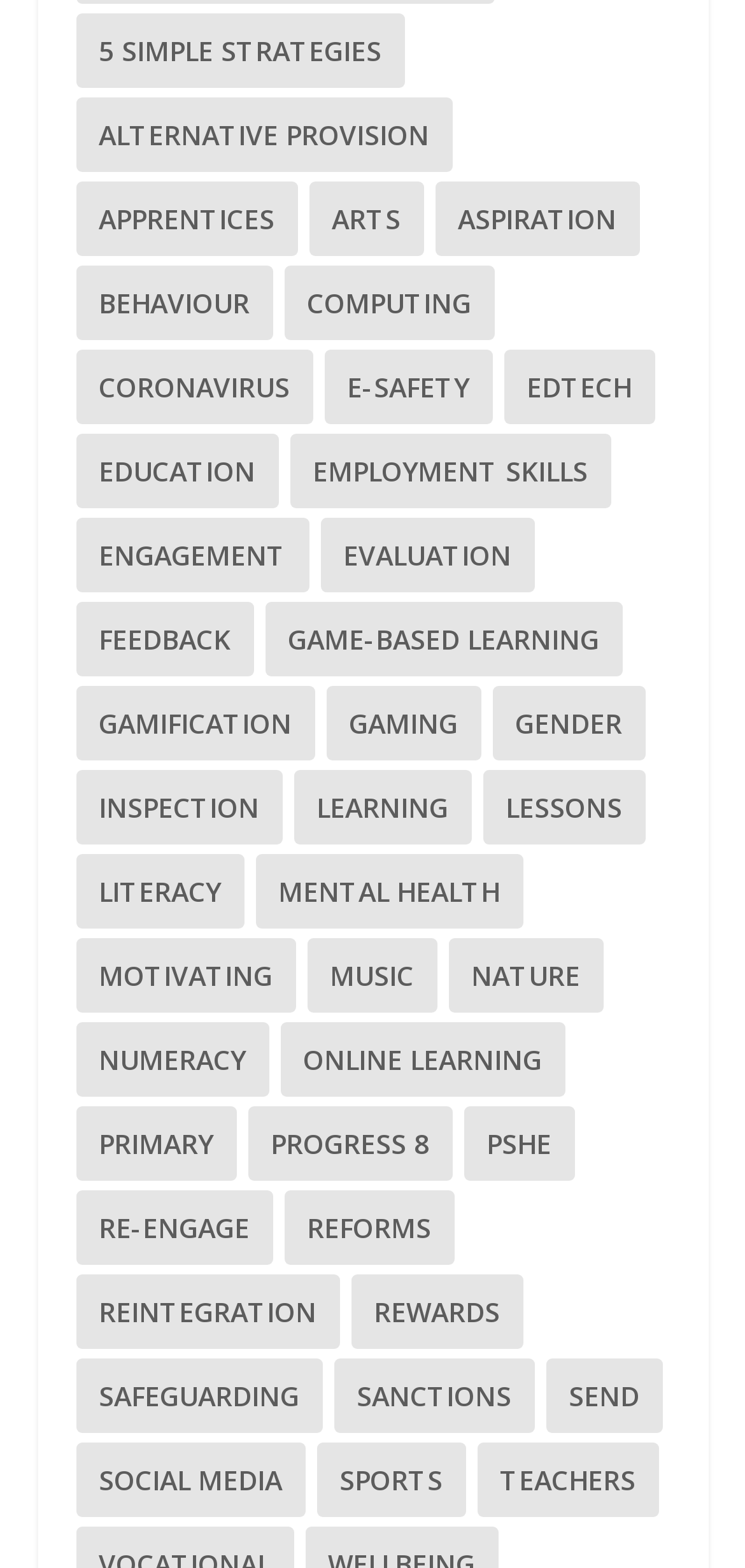Please specify the bounding box coordinates of the element that should be clicked to execute the given instruction: 'View Alternative Provision'. Ensure the coordinates are four float numbers between 0 and 1, expressed as [left, top, right, bottom].

[0.101, 0.062, 0.606, 0.11]